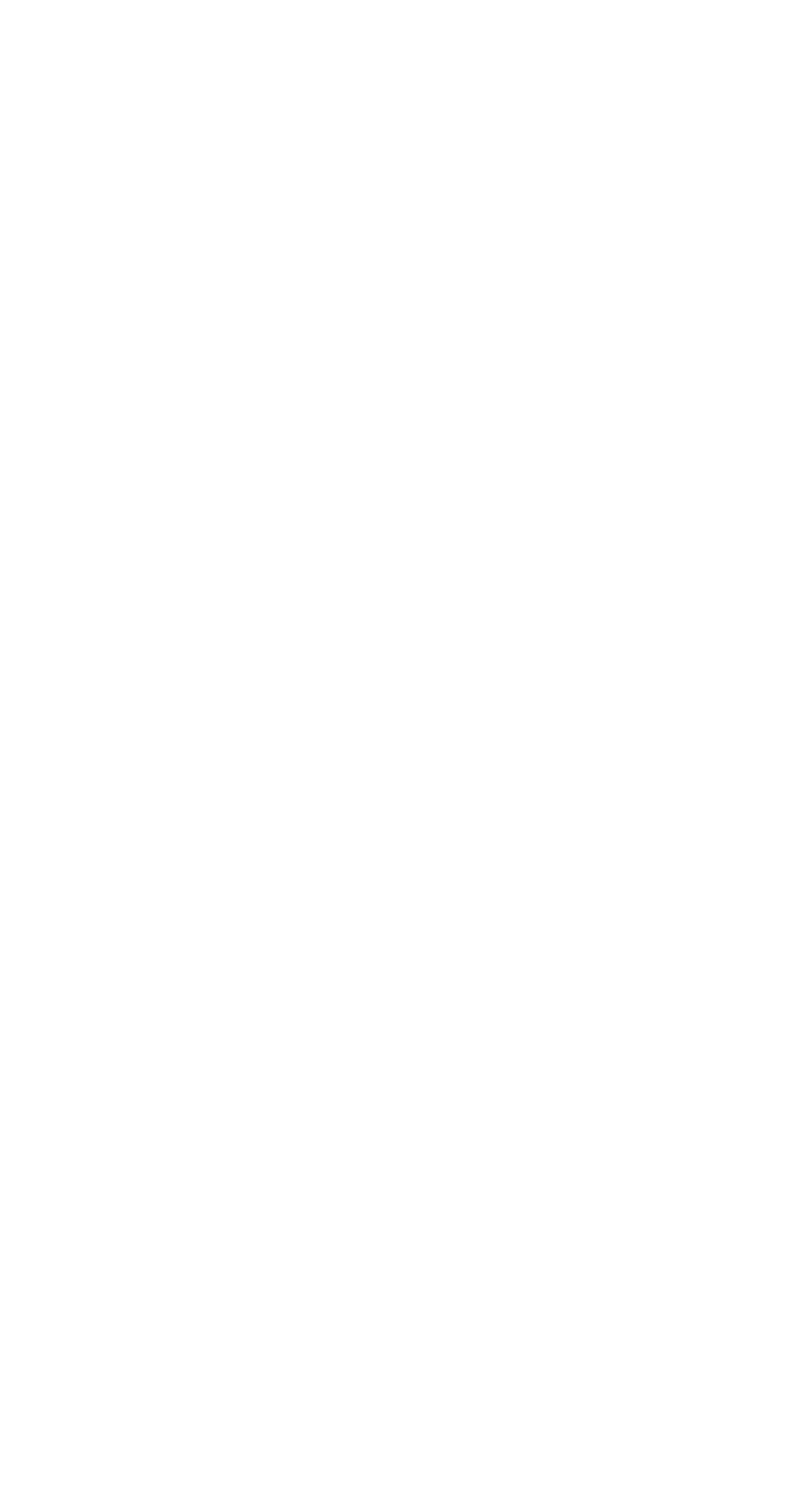Answer the question below using just one word or a short phrase: 
How many social media links are present on the webpage?

9